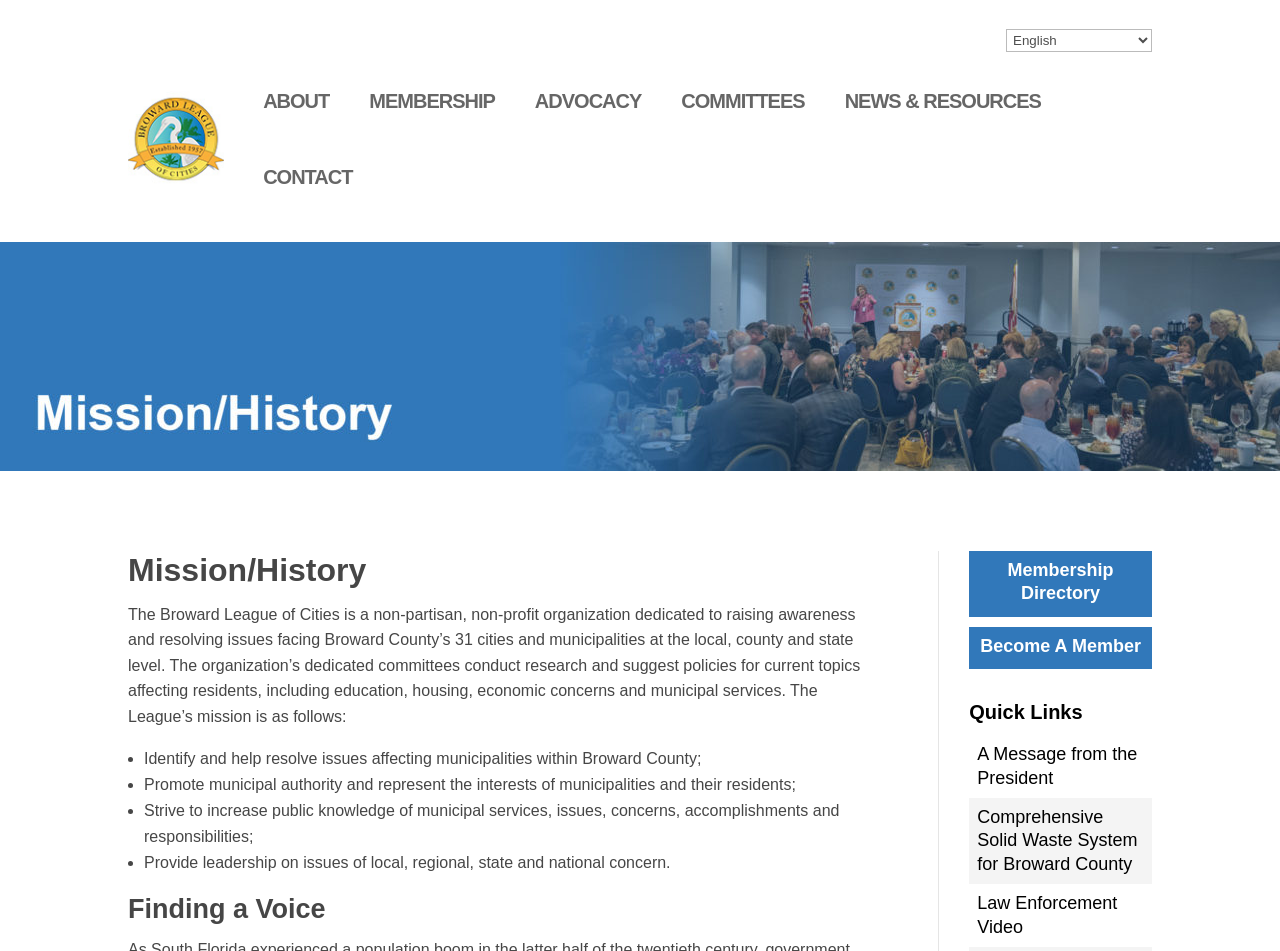From the webpage screenshot, predict the bounding box of the UI element that matches this description: "alt="Broward League of Cities"".

[0.1, 0.095, 0.175, 0.196]